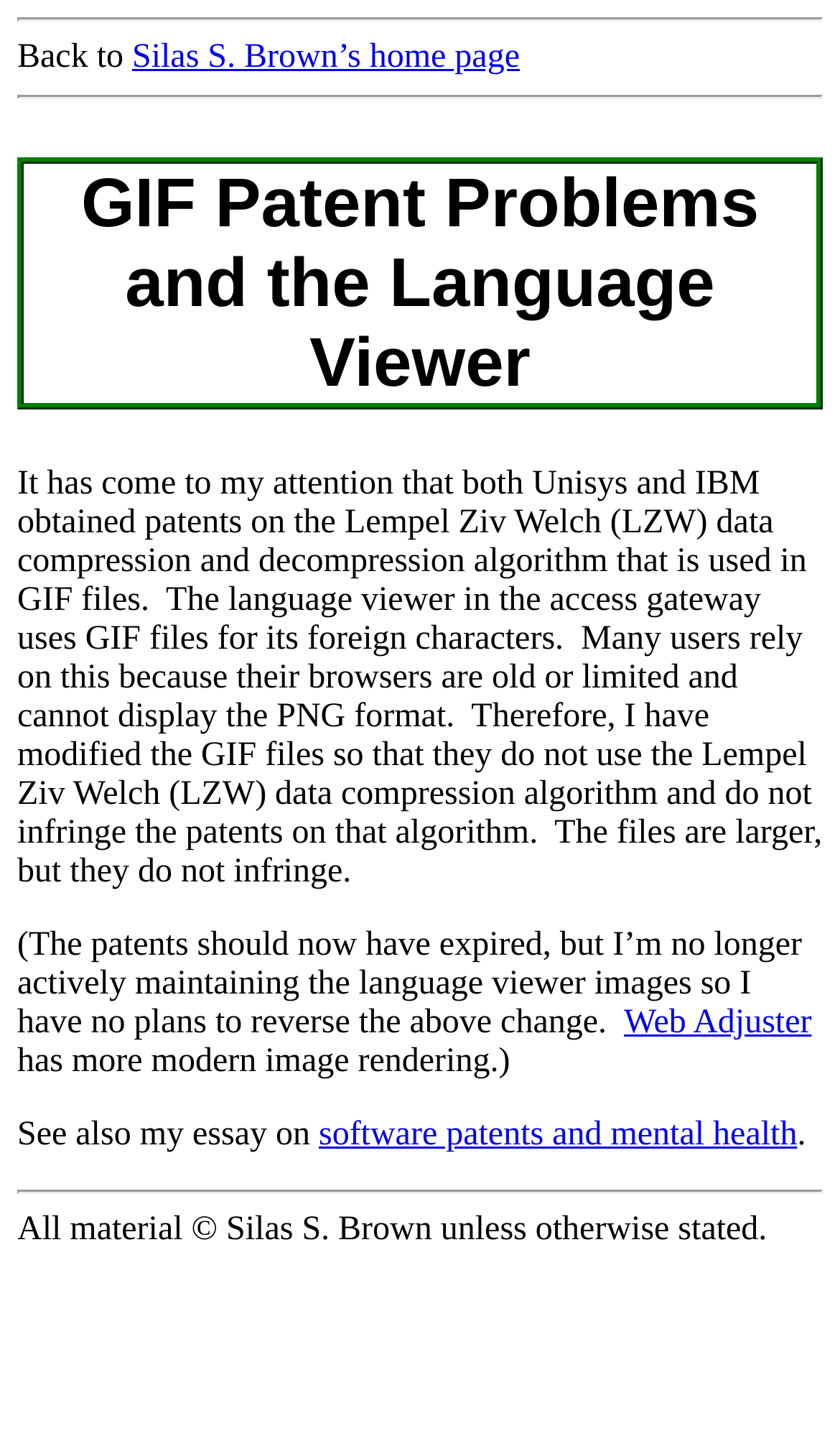Provide the bounding box coordinates of the HTML element described by the text: "Web Adjuster".

[0.743, 0.702, 0.966, 0.728]